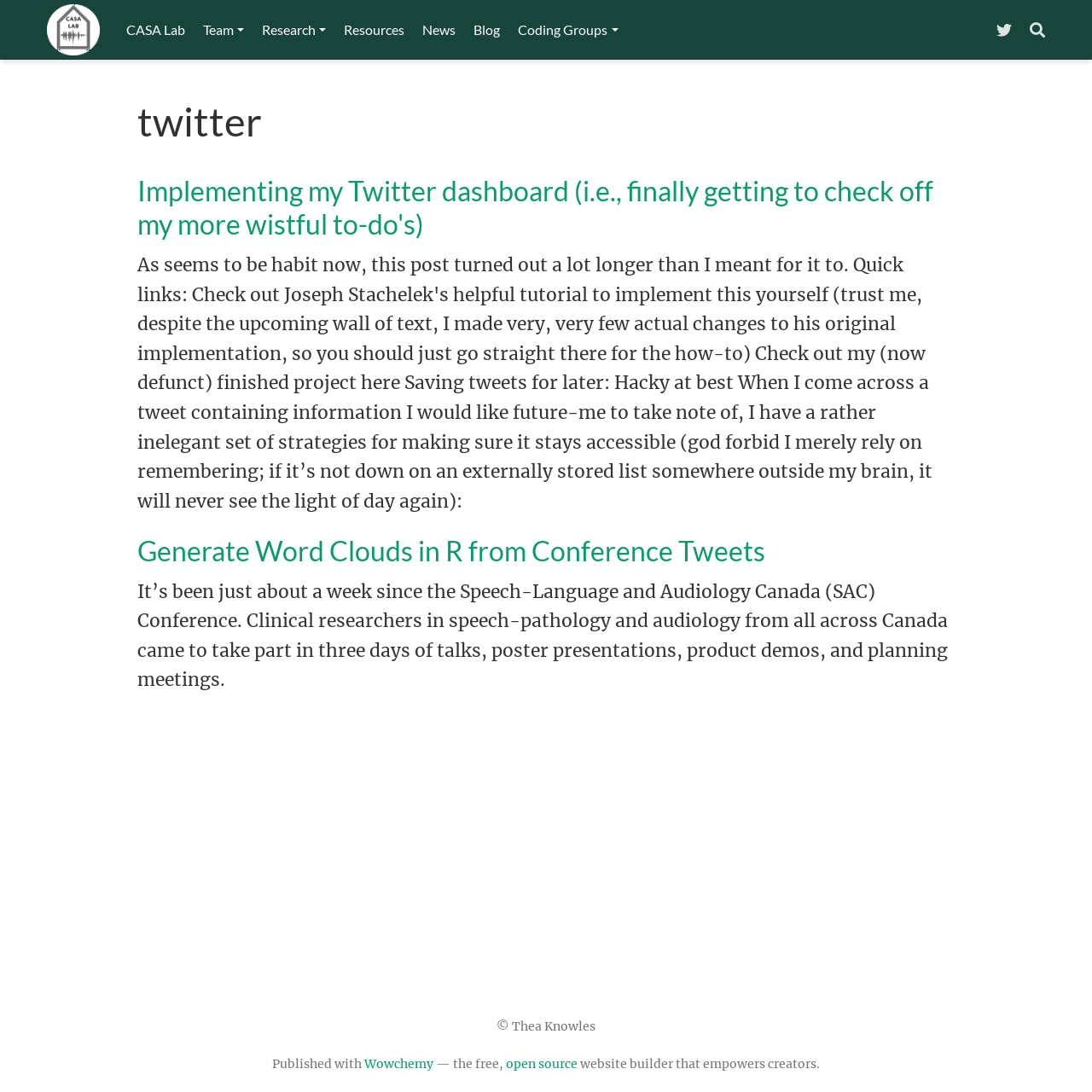Can you give a comprehensive explanation to the question given the content of the image?
What is the position of the 'Search' link?

The 'Search' link is located at the top-right corner of the webpage, with a bounding box coordinate of [0.943, 0.019, 0.957, 0.036].